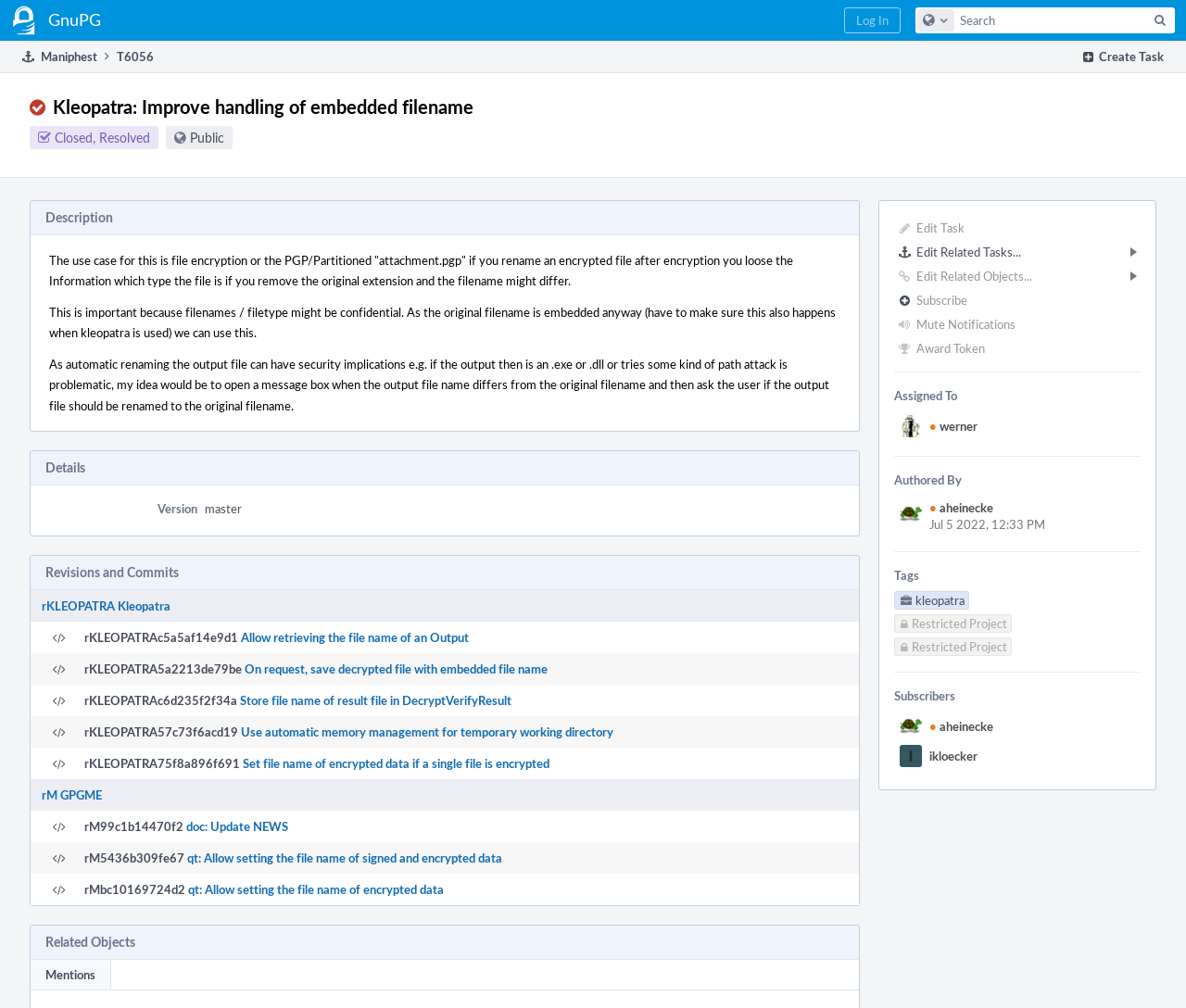How many subscribers are there for this task?
Using the image, respond with a single word or phrase.

2